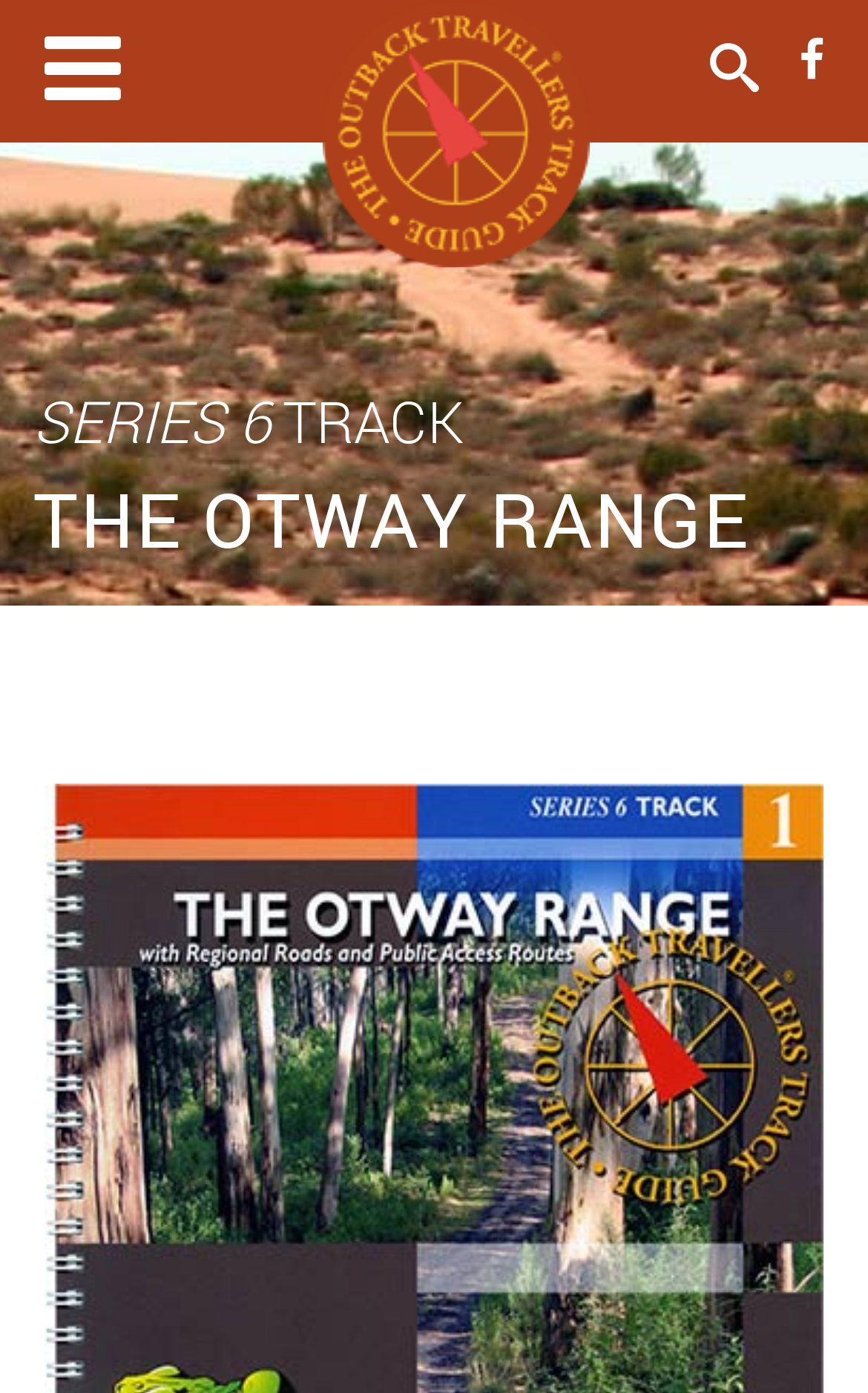Please identify the bounding box coordinates of the region to click in order to complete the task: "Search for a track guide". The coordinates must be four float numbers between 0 and 1, specified as [left, top, right, bottom].

[0.679, 0.019, 0.897, 0.083]